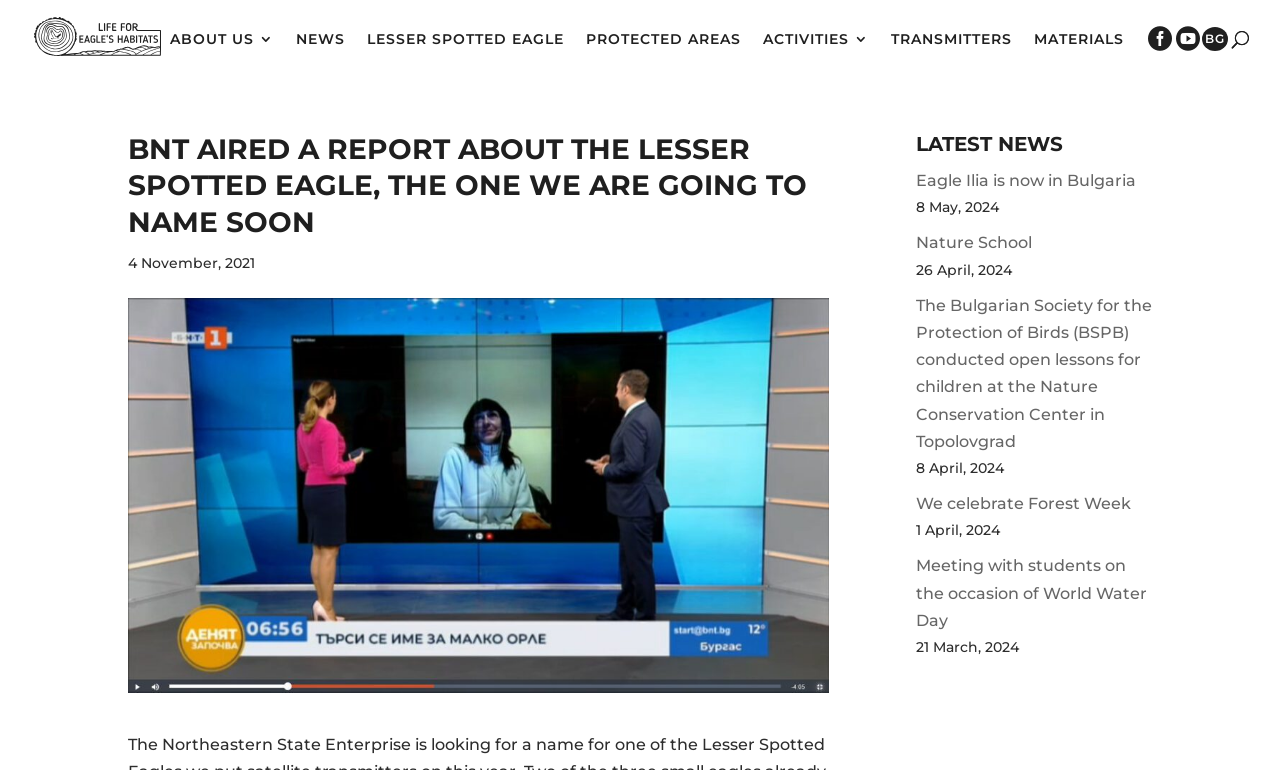What is the date of the news about the Nature School?
Based on the visual information, provide a detailed and comprehensive answer.

I found the answer by looking at the static text next to the link 'Nature School', which says '26 April, 2024'.